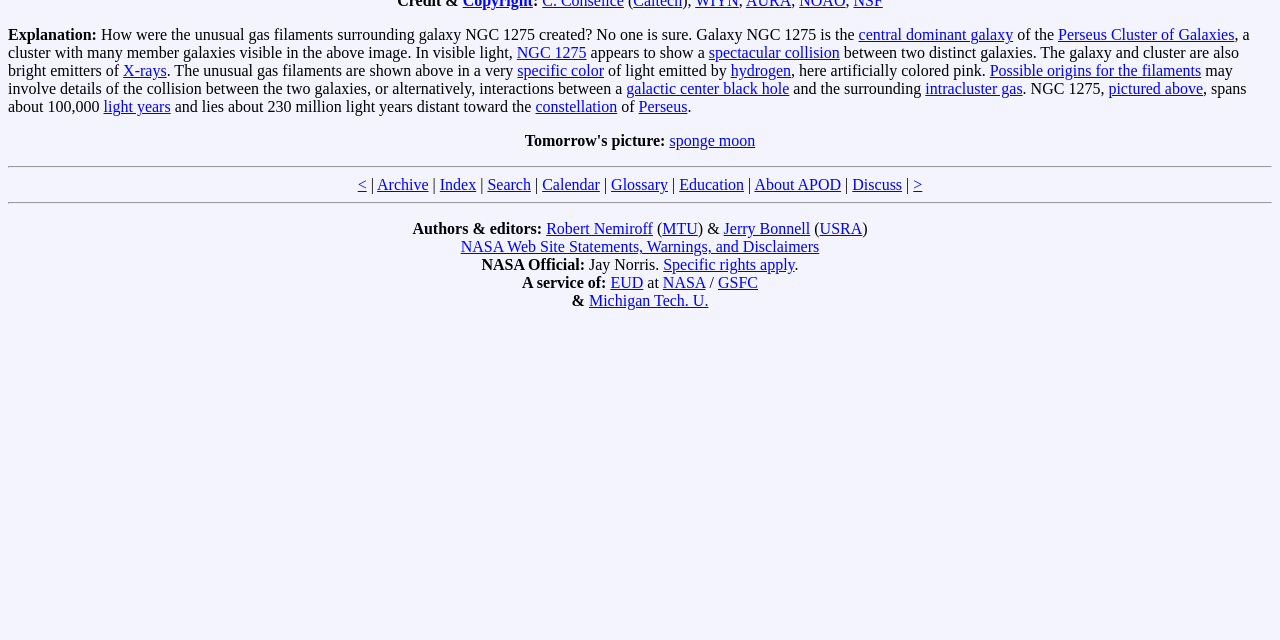Determine the bounding box for the UI element described here: "Possible origins for the filaments".

[0.773, 0.098, 0.938, 0.124]